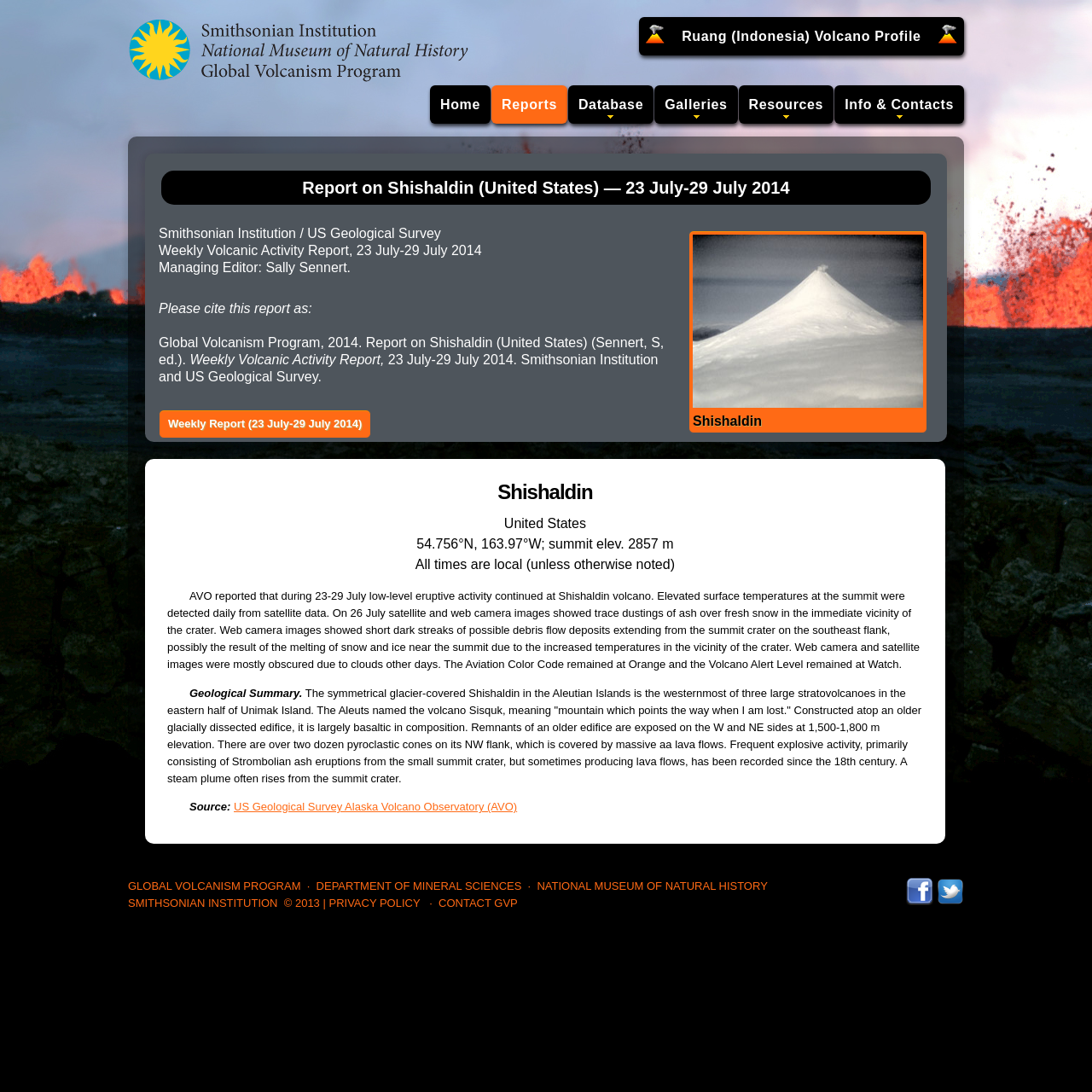Pinpoint the bounding box coordinates of the element to be clicked to execute the instruction: "View the report on Ruang volcano".

[0.615, 0.016, 0.853, 0.051]